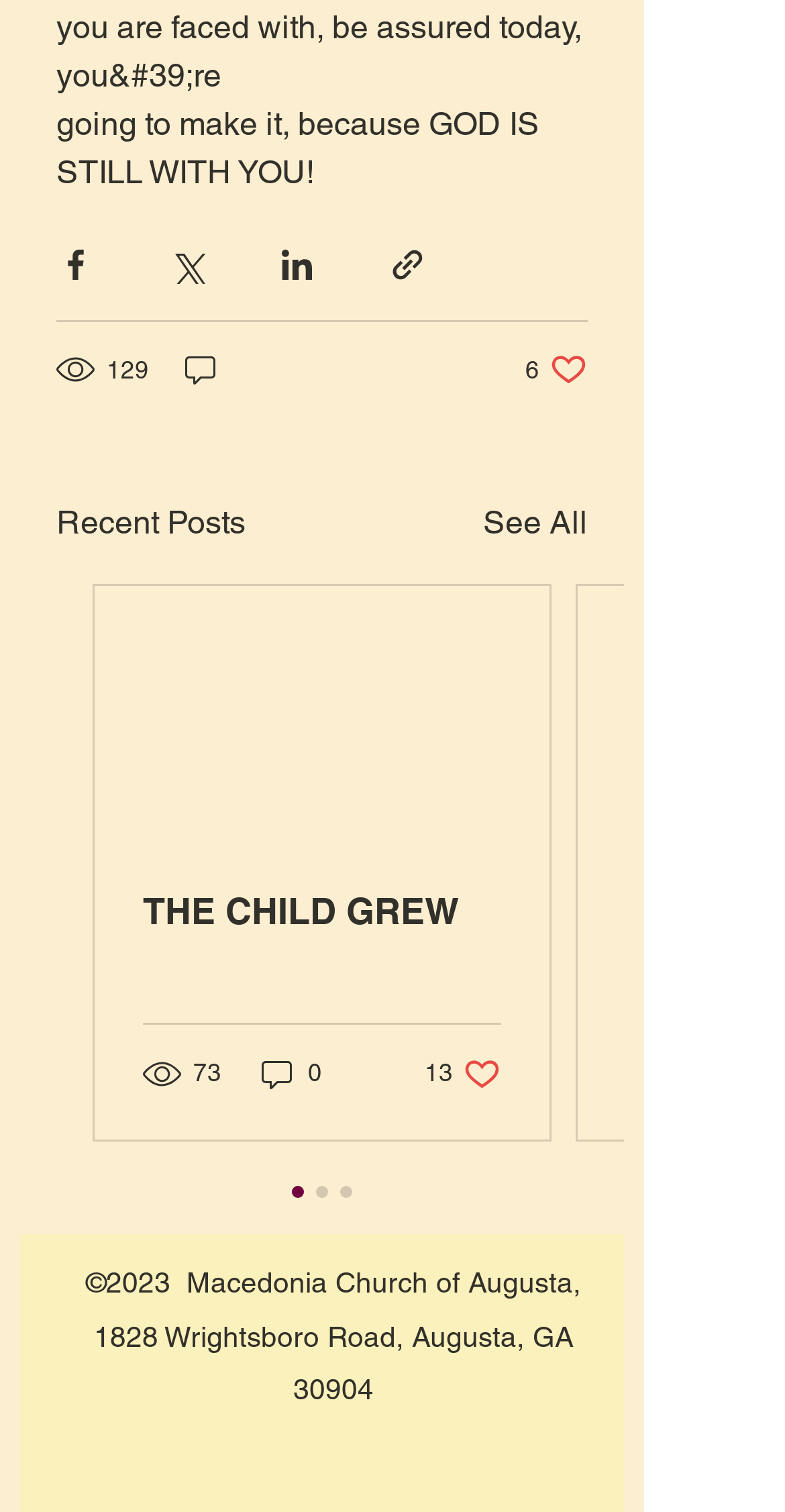Please identify the bounding box coordinates of the clickable area that will allow you to execute the instruction: "Share via Facebook".

[0.072, 0.163, 0.121, 0.188]